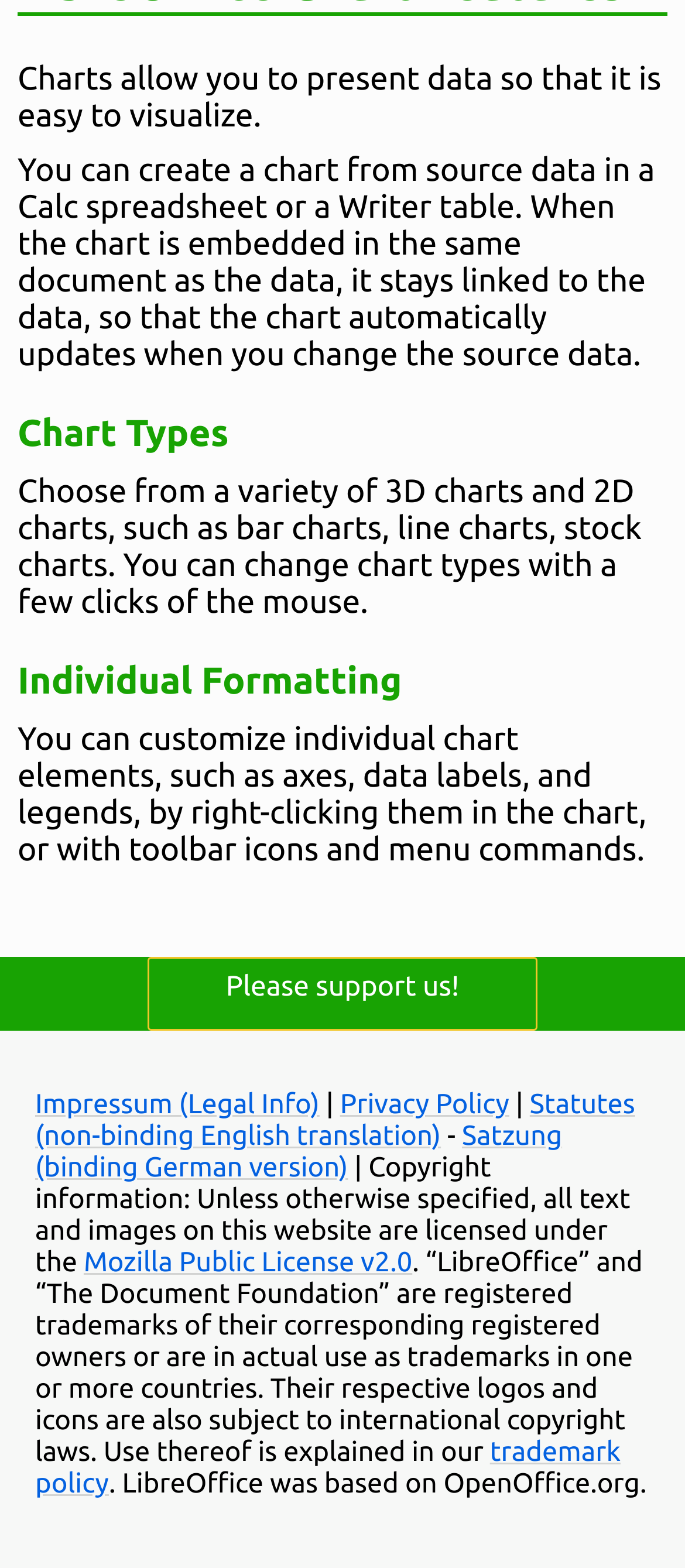Given the element description, predict the bounding box coordinates in the format (top-left x, top-left y, bottom-right x, bottom-right y), using floating point numbers between 0 and 1: Impressum (Legal Info)

[0.051, 0.694, 0.467, 0.714]